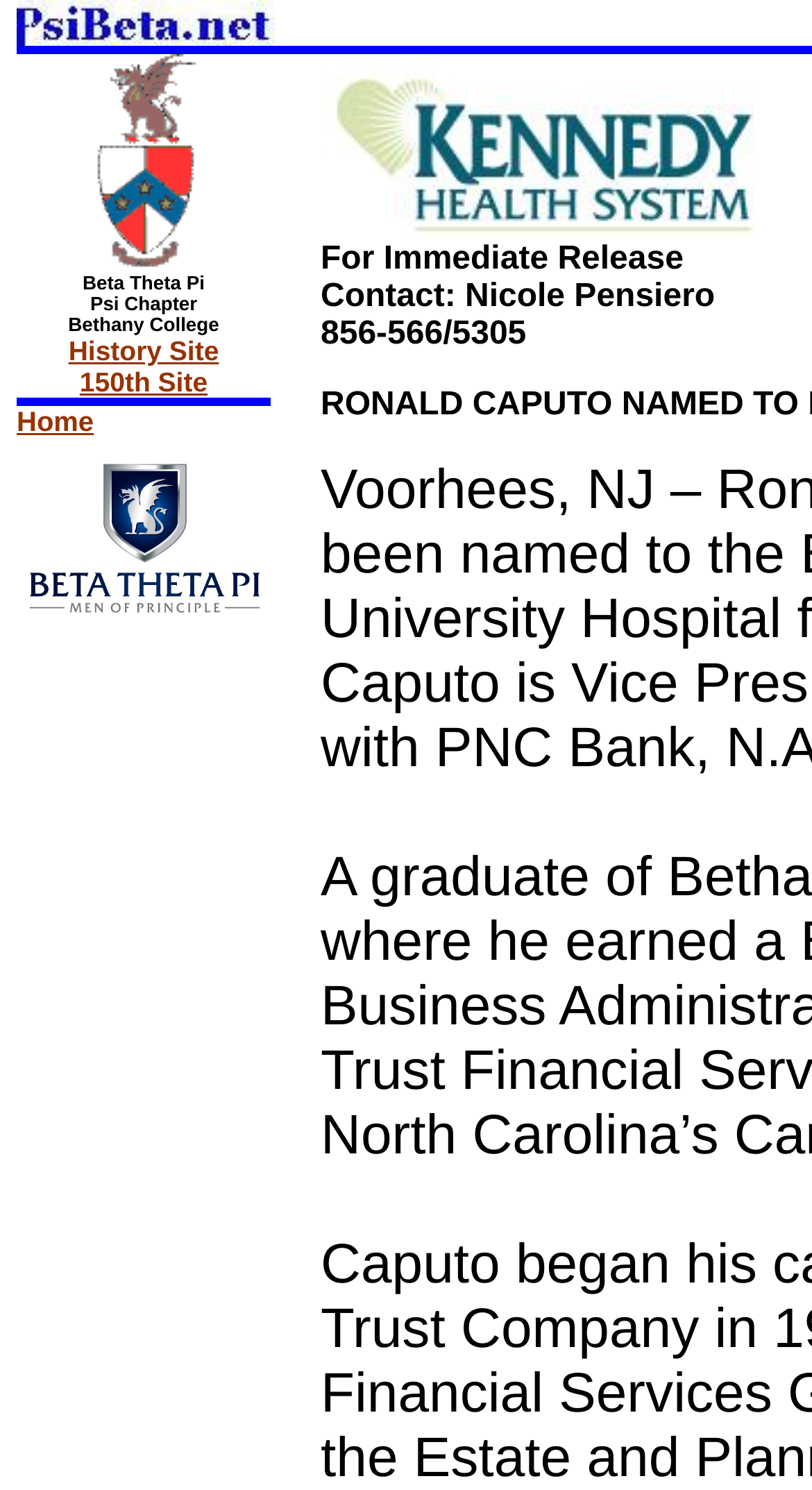What is the phone number listed on the page?
From the screenshot, provide a brief answer in one word or phrase.

856-566/5305